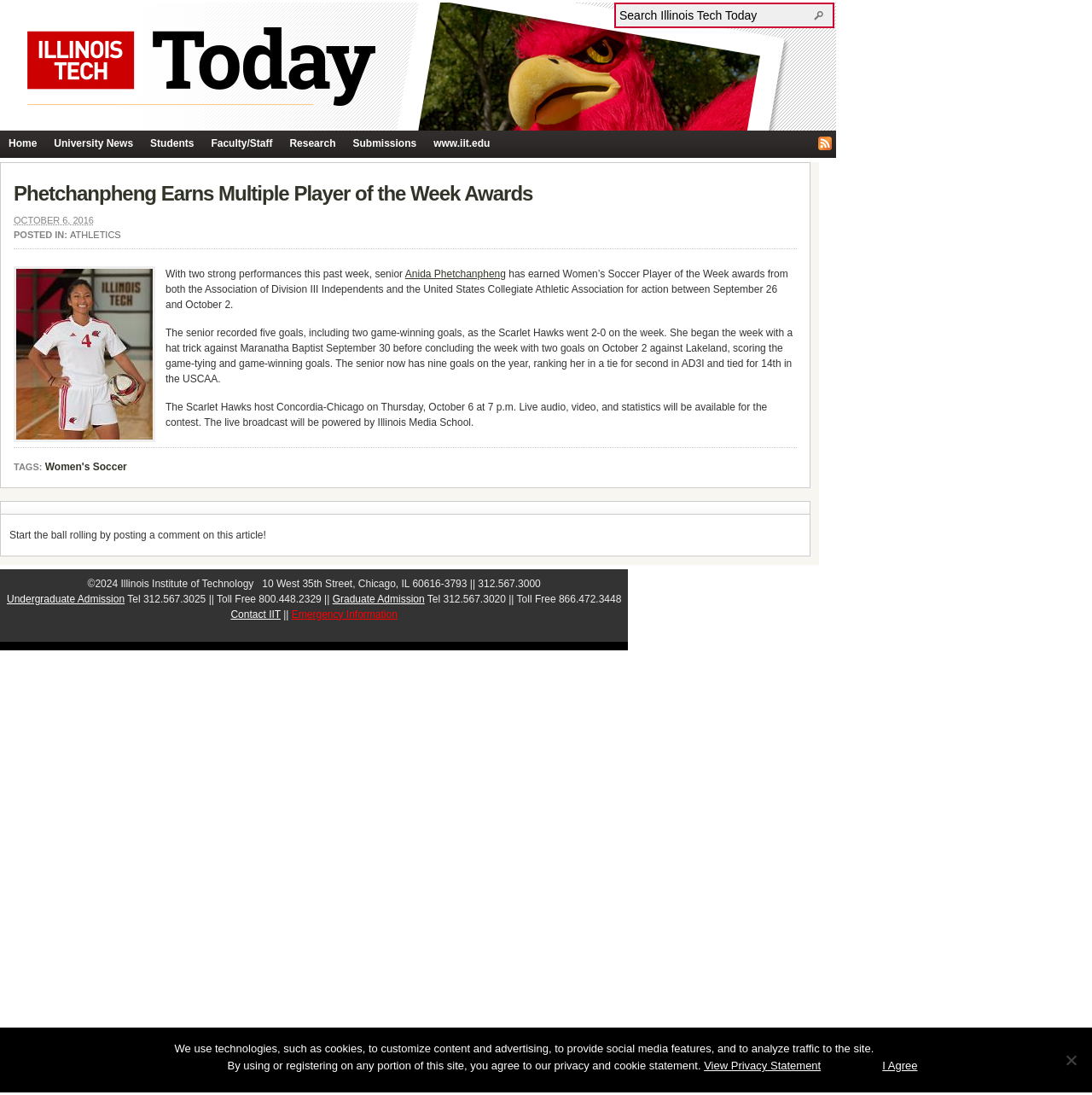What is the name of the university?
Could you please answer the question thoroughly and with as much detail as possible?

I found the answer by looking at the top-left corner of the webpage, where it says 'Illinois Tech Today' and has an image with the same name. Below that, there is a link 'www.iit.edu' which suggests that 'Illinois Tech Today' is a part of Illinois Institute of Technology.